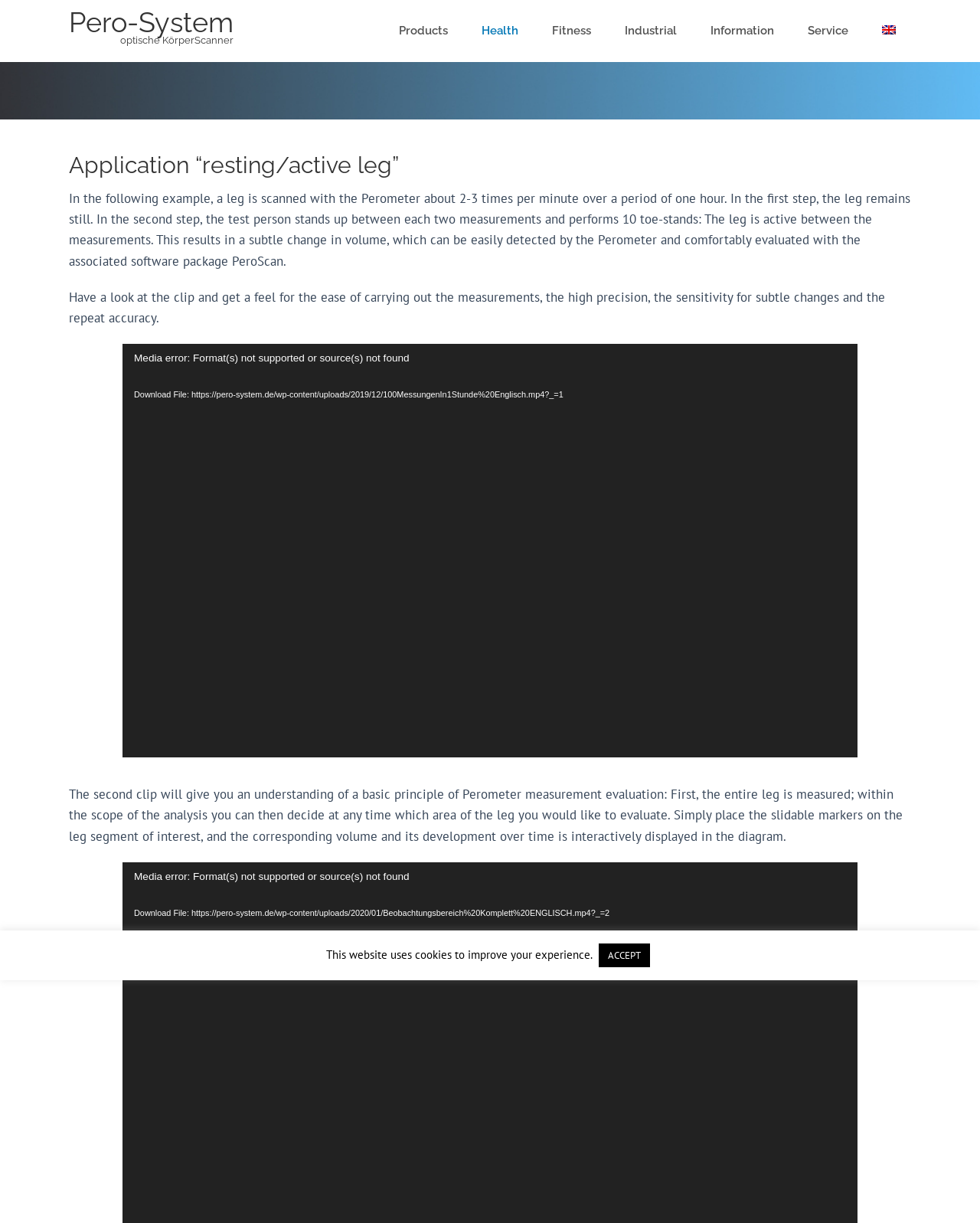Please provide a comprehensive response to the question based on the details in the image: How many video players are there on the page?

There are two video players on the page, one is located below the text 'In the following example, a leg is scanned with the Perometer about 2-3 times per minute over a period of one hour...' and the other is located below the text 'The second clip will give you an understanding of a basic principle of Perometer measurement evaluation...'.